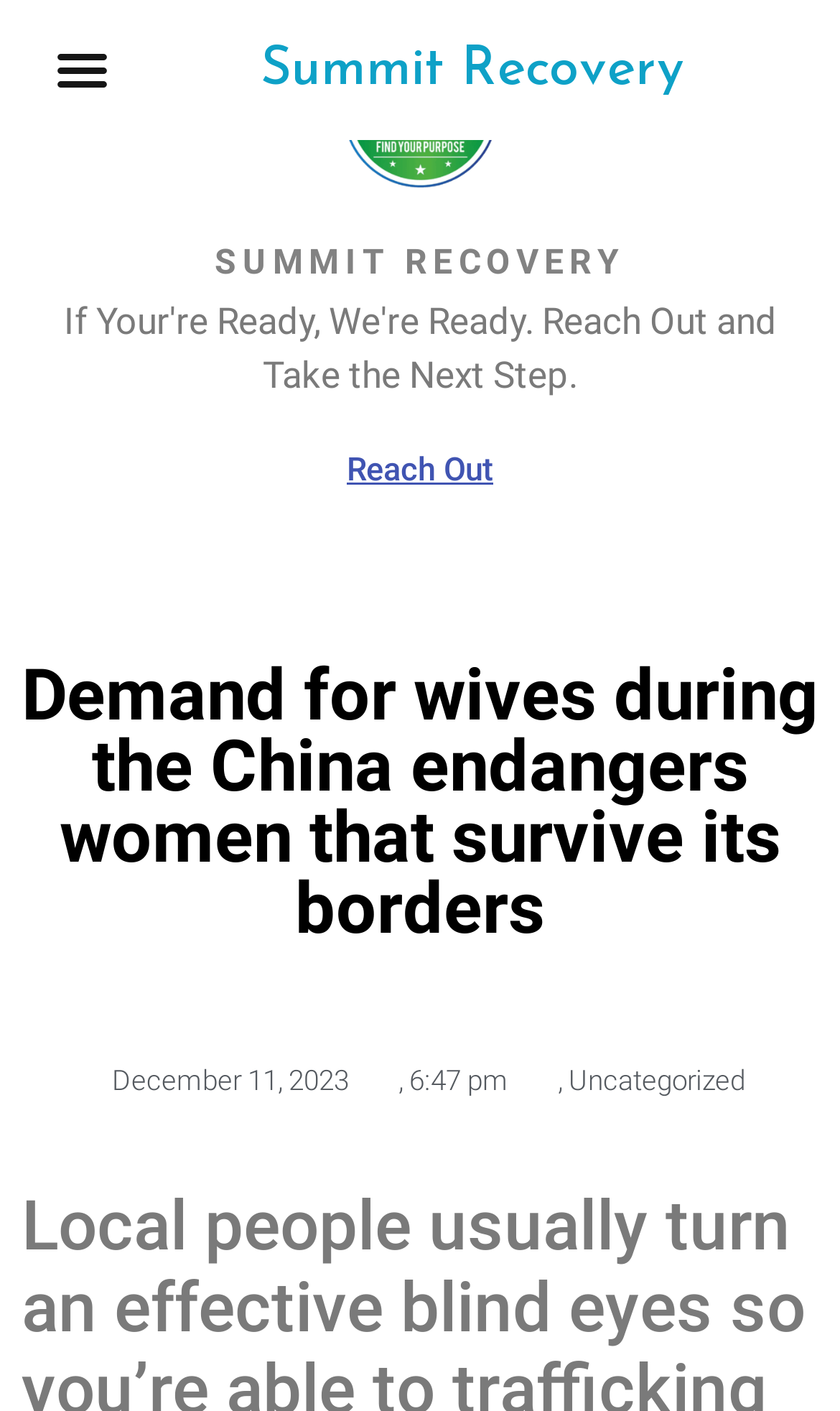From the webpage screenshot, predict the bounding box coordinates (top-left x, top-left y, bottom-right x, bottom-right y) for the UI element described here: parent_node: SUMMIT RECOVERY

[0.372, 0.008, 0.628, 0.159]